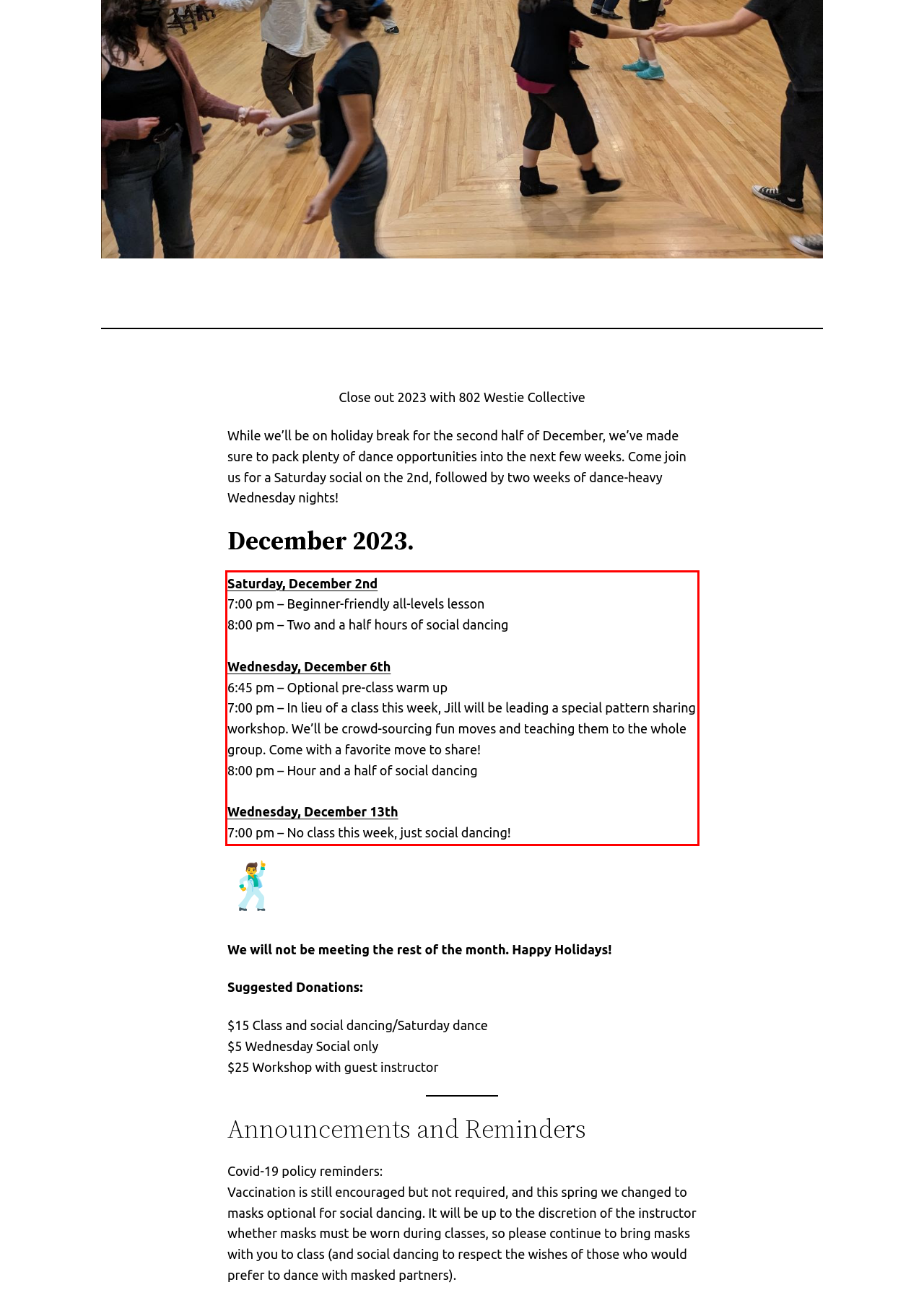From the screenshot of the webpage, locate the red bounding box and extract the text contained within that area.

Saturday, December 2nd 7:00 pm – Beginner-friendly all-levels lesson 8:00 pm – Two and a half hours of social dancing Wednesday, December 6th 6:45 pm – Optional pre-class warm up 7:00 pm – In lieu of a class this week, Jill will be leading a special pattern sharing workshop. We’ll be crowd-sourcing fun moves and teaching them to the whole group. Come with a favorite move to share! 8:00 pm – Hour and a half of social dancing Wednesday, December 13th 7:00 pm – No class this week, just social dancing!